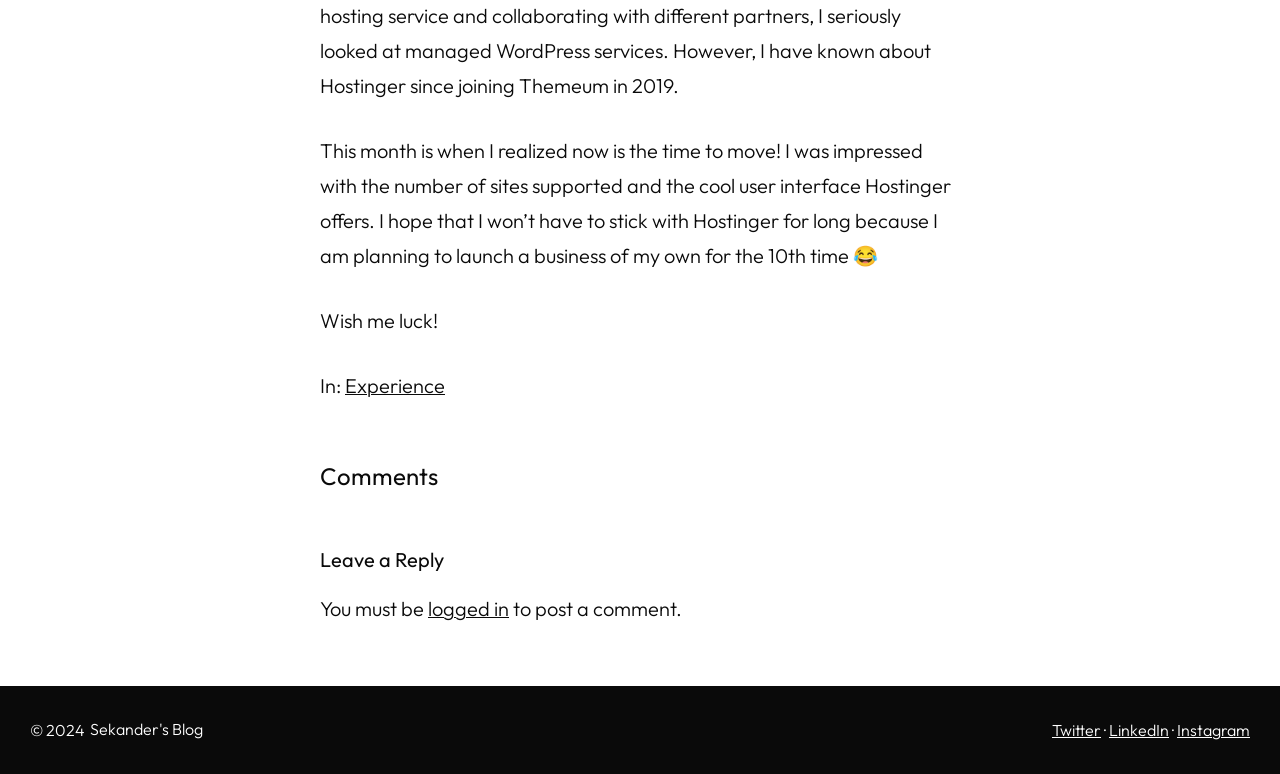Highlight the bounding box of the UI element that corresponds to this description: "logged in".

[0.334, 0.77, 0.398, 0.802]